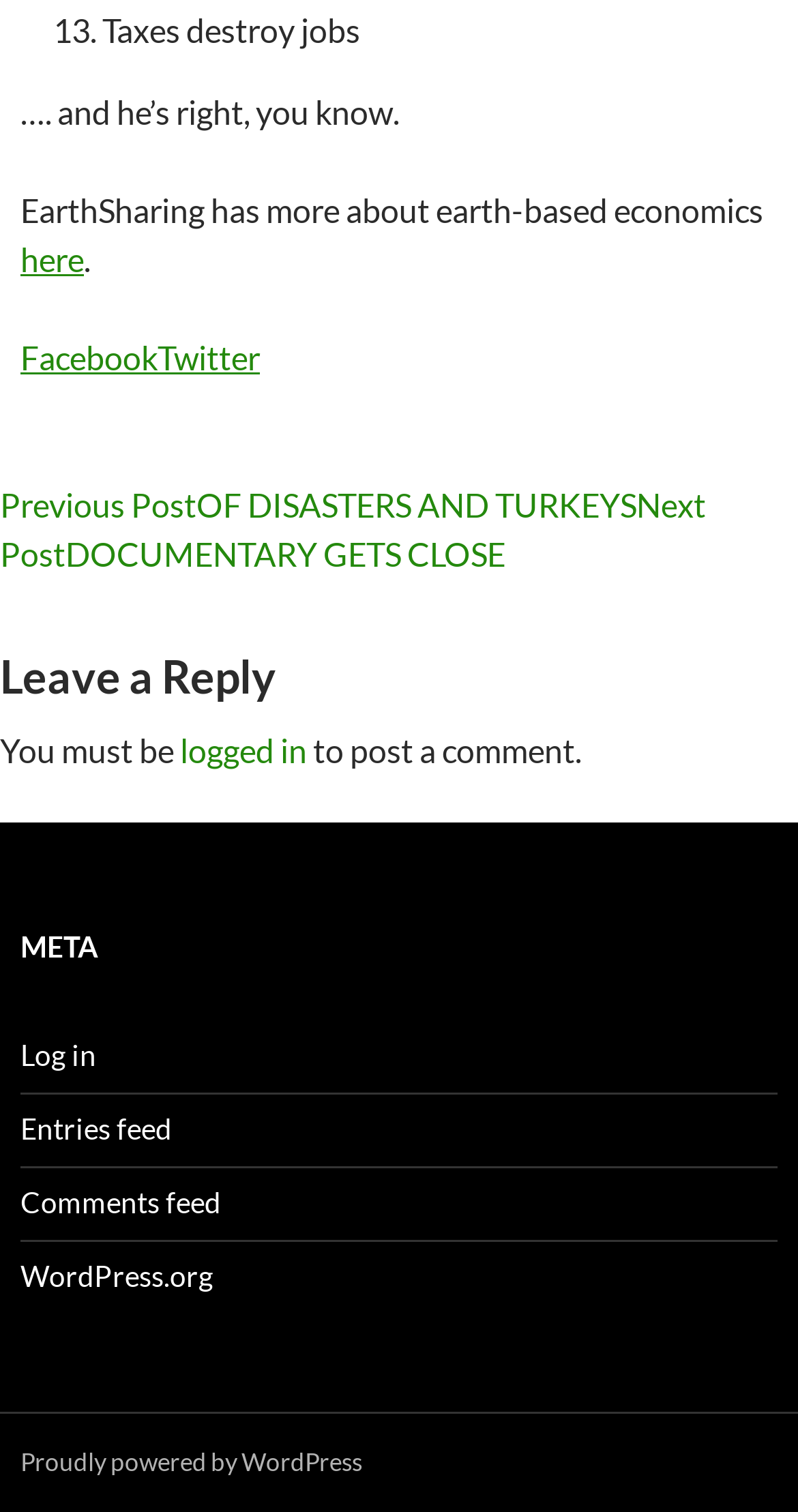How can I leave a reply?
Please provide a single word or phrase answer based on the image.

Log in